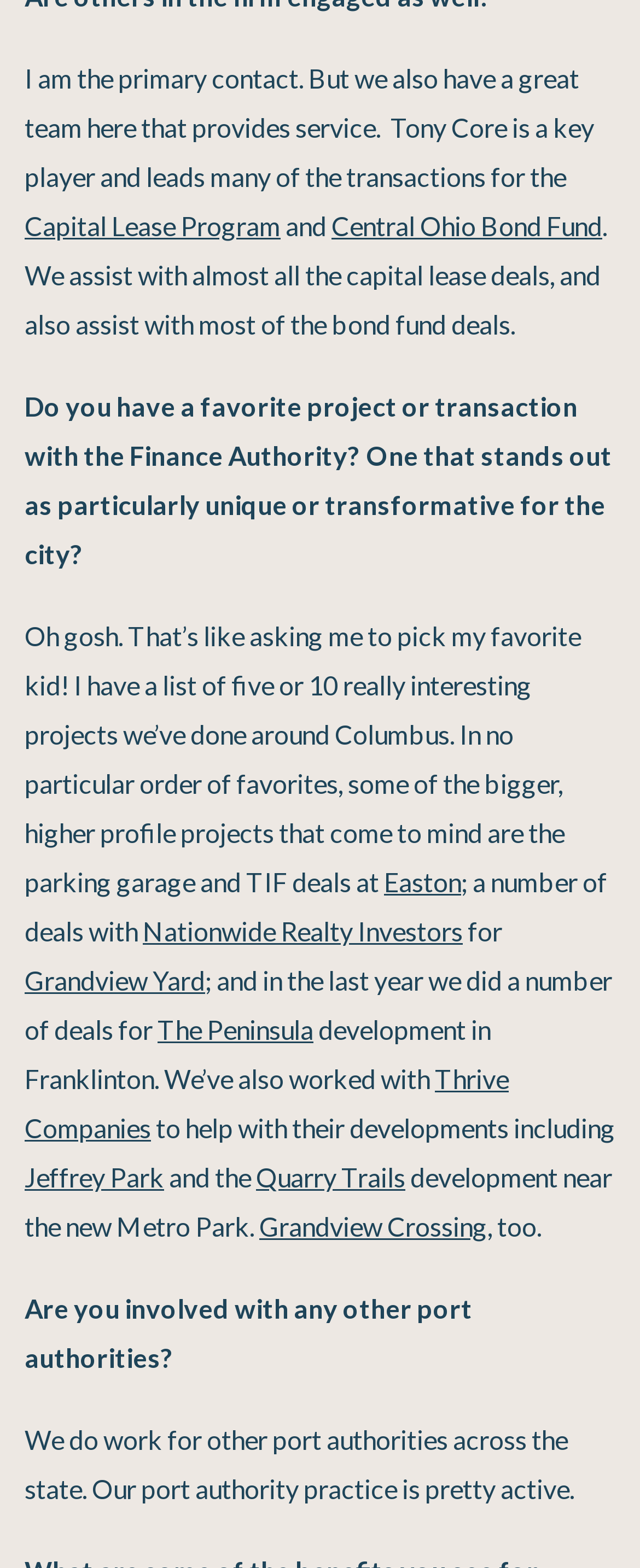Who is the primary contact?
Using the information from the image, give a concise answer in one word or a short phrase.

I am